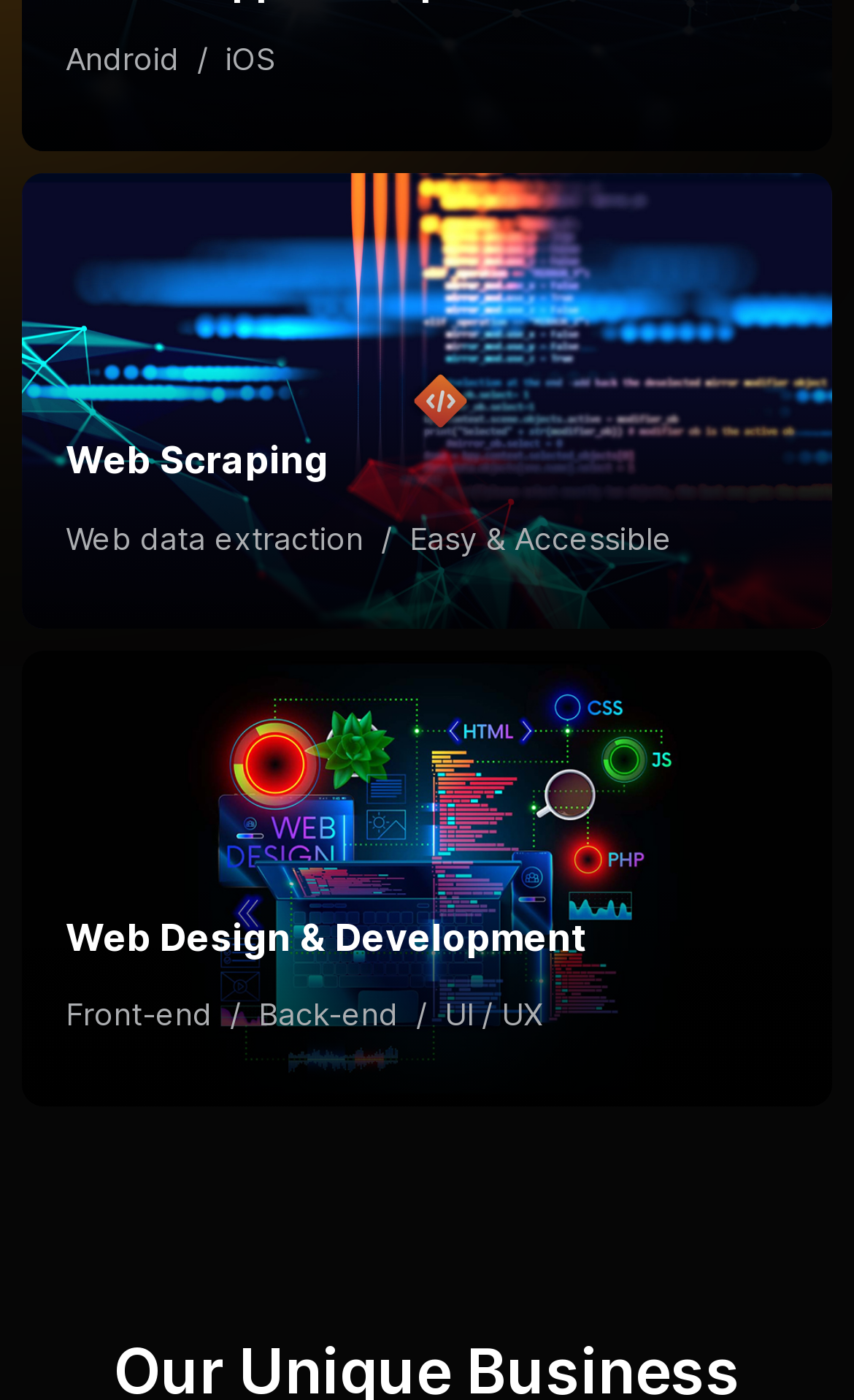Answer with a single word or phrase: 
What is the company name?

VKWEBTECH